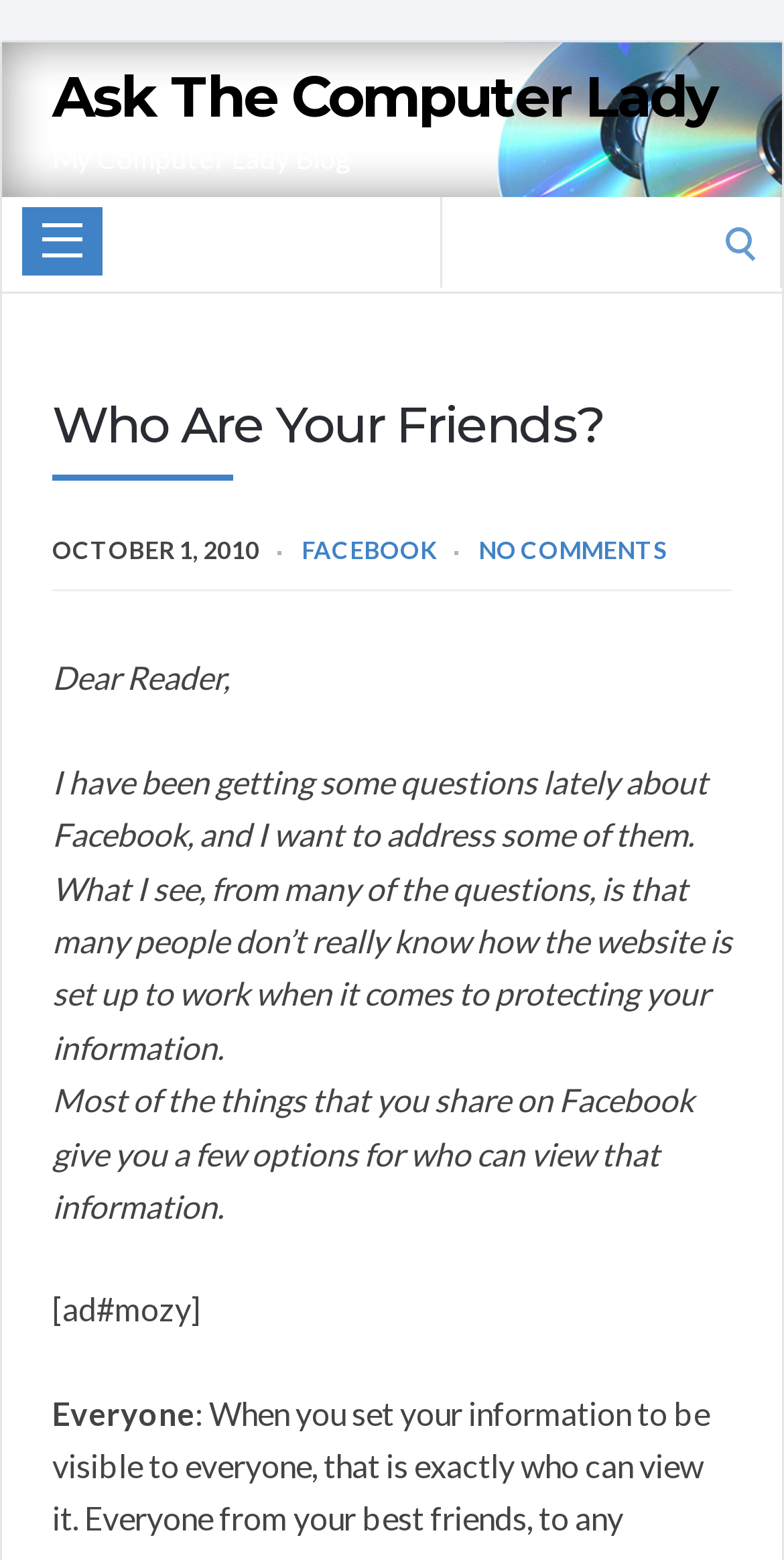Identify the bounding box for the described UI element. Provide the coordinates in (top-left x, top-left y, bottom-right x, bottom-right y) format with values ranging from 0 to 1: No Comments

[0.61, 0.342, 0.851, 0.362]